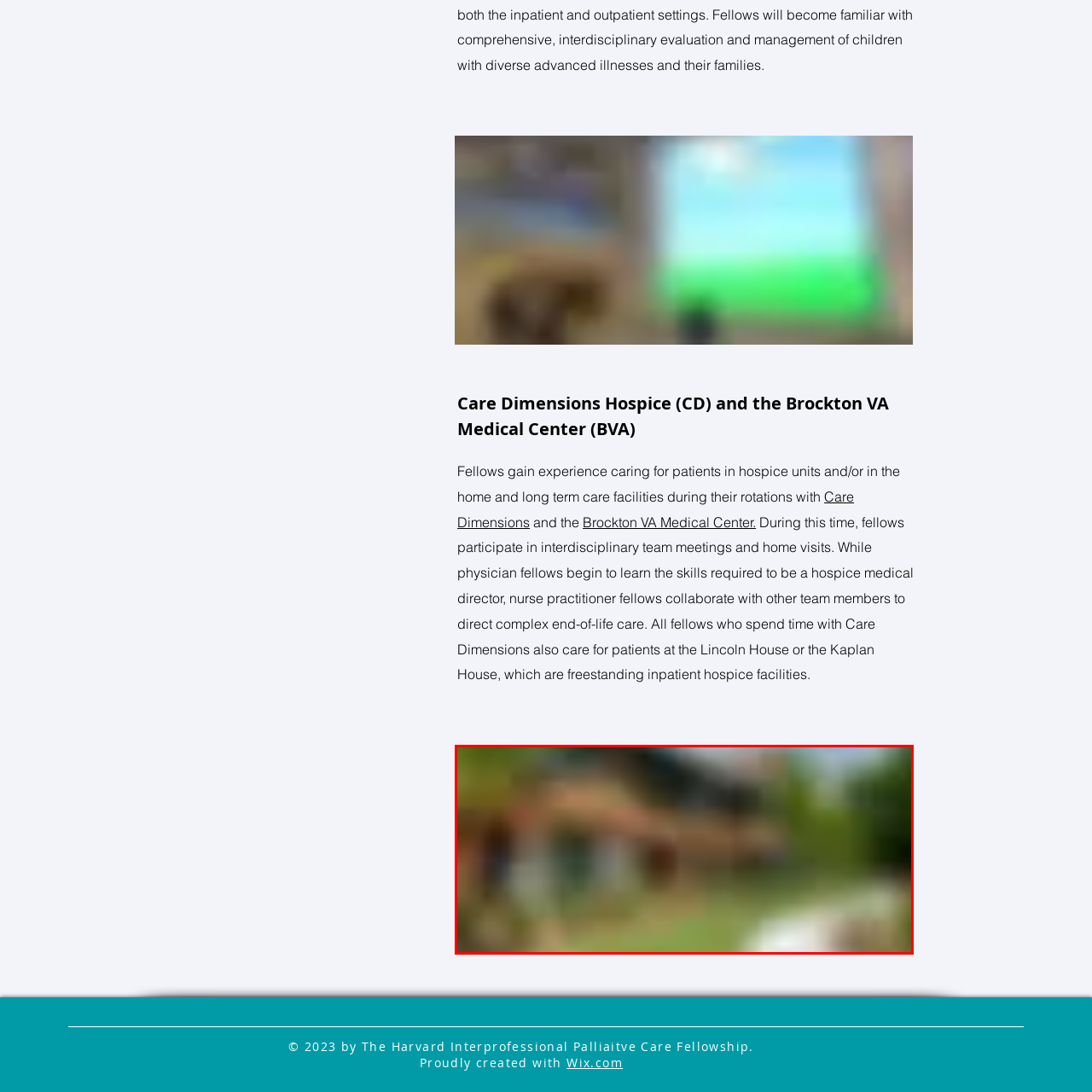Provide a thorough description of the scene depicted within the red bounding box.

The image showcases the exterior of Care Dimensions Hospice, situated in a serene environment. The building features a blend of brick and modern architectural elements, which create a welcoming and comforting atmosphere for patients and visitors. Lush greenery surrounds the facility, highlighting the tranquil setting that supports the holistic care approach embodying the values of hospice care. This setting not only serves as a residence for those receiving care but also reflects the commitment to providing a warm and nurturing environment for both patients and their families during challenging times. The facility is integral to the experience of fellows who gain practical knowledge and skills in hospice care, complementing their education through direct engagement with patients in various care settings.